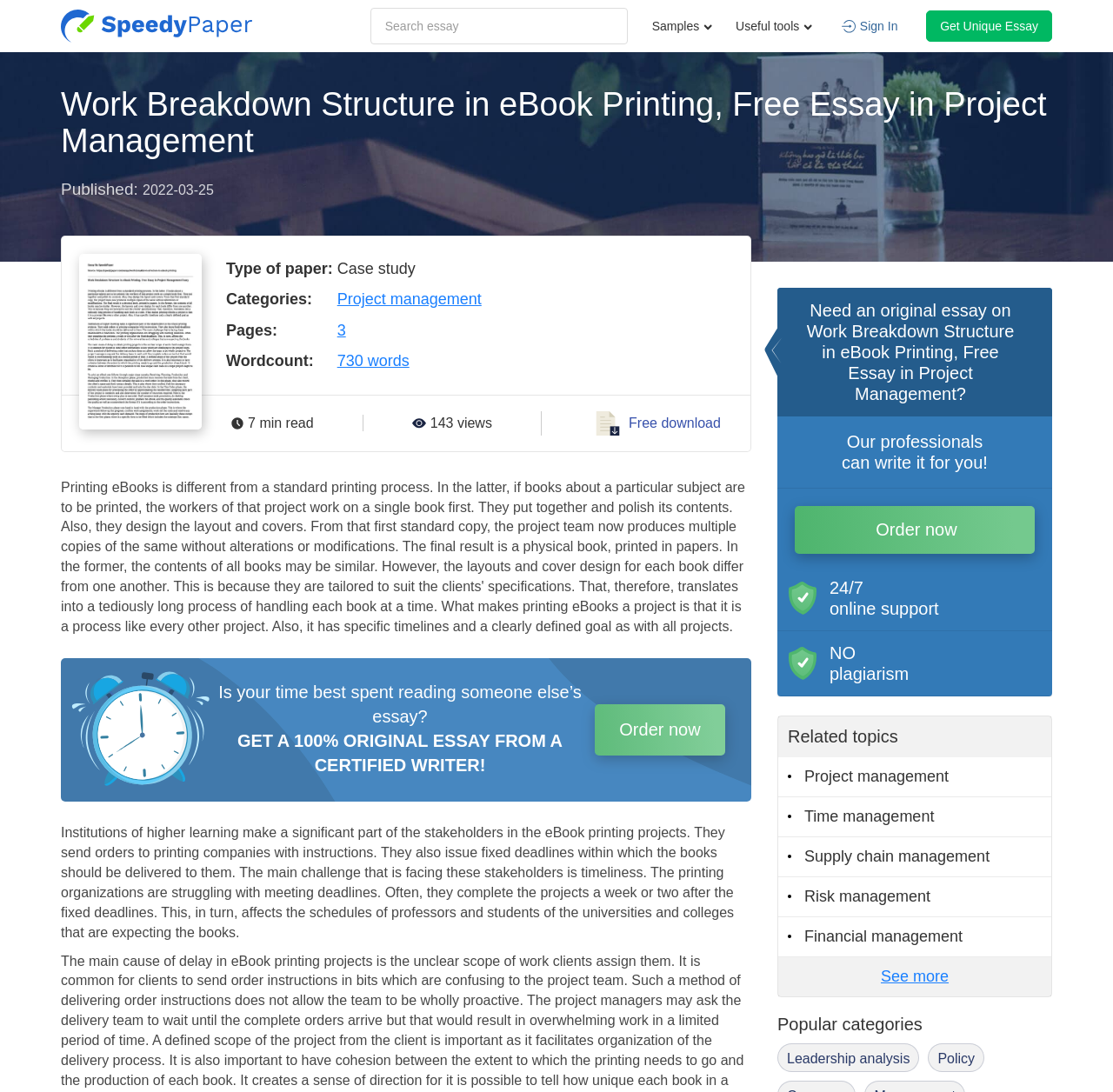Please mark the clickable region by giving the bounding box coordinates needed to complete this instruction: "Order now".

[0.534, 0.645, 0.652, 0.692]